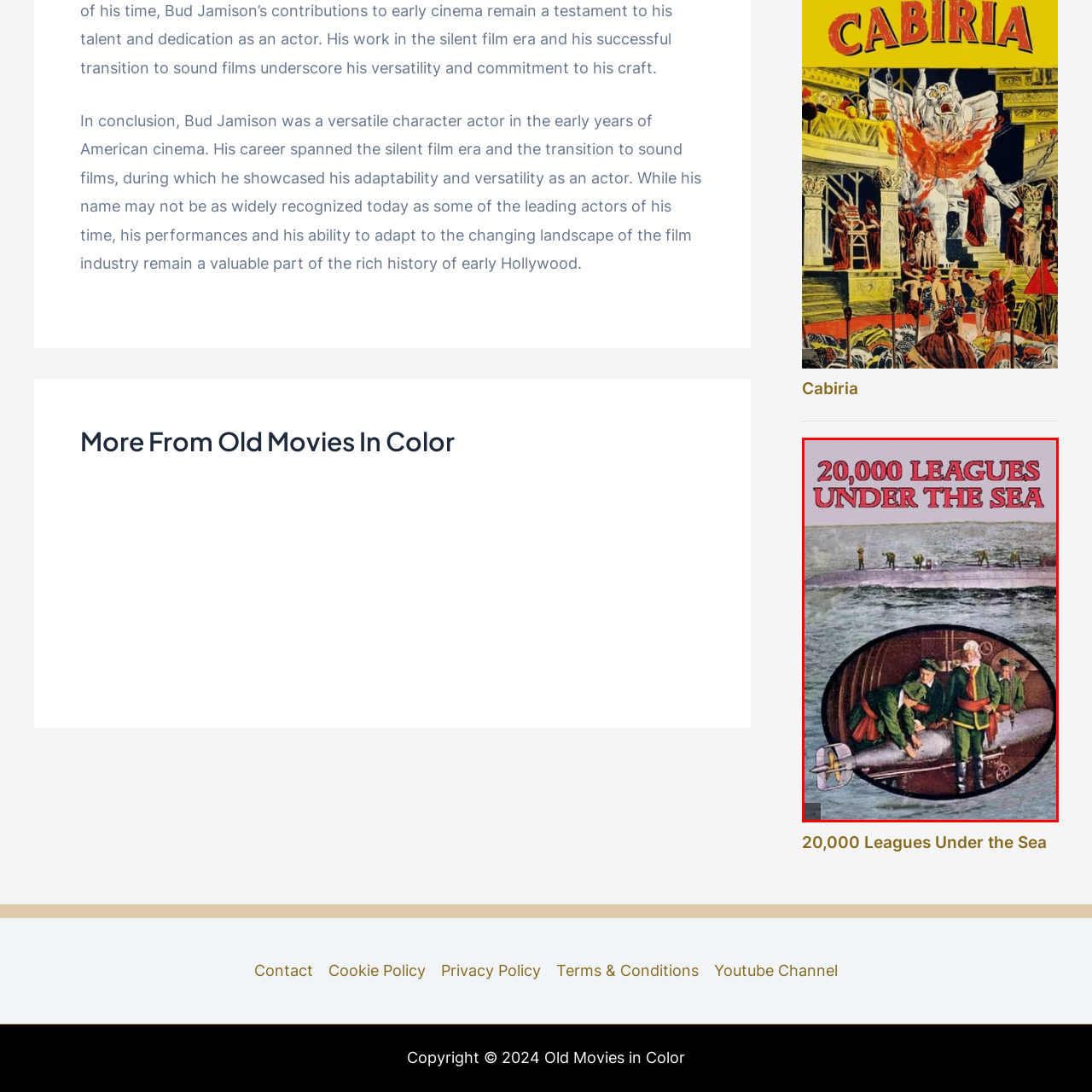Examine the red-bounded region in the image and describe it in detail.

The image features the iconic cover art for the classic 1916 film "20,000 Leagues Under the Sea," presented in 4K color. The design showcases a vibrant underwater scene, with a submarine and naval crew engaged in underwater exploration. The crew members, dressed in historical maritime attire, are depicted working on a torpedo, emphasizing the film's themes of adventure and innovation. The bold, stylized title "20,000 LEAGUES UNDER THE SEA" prominently arches above the illustration, drawing attention to this notable adaptation of Jules Verne's literary work. This visual encapsulates the wonder and excitement of early science fiction cinema, highlighting the film's significance in the history of American cinema.